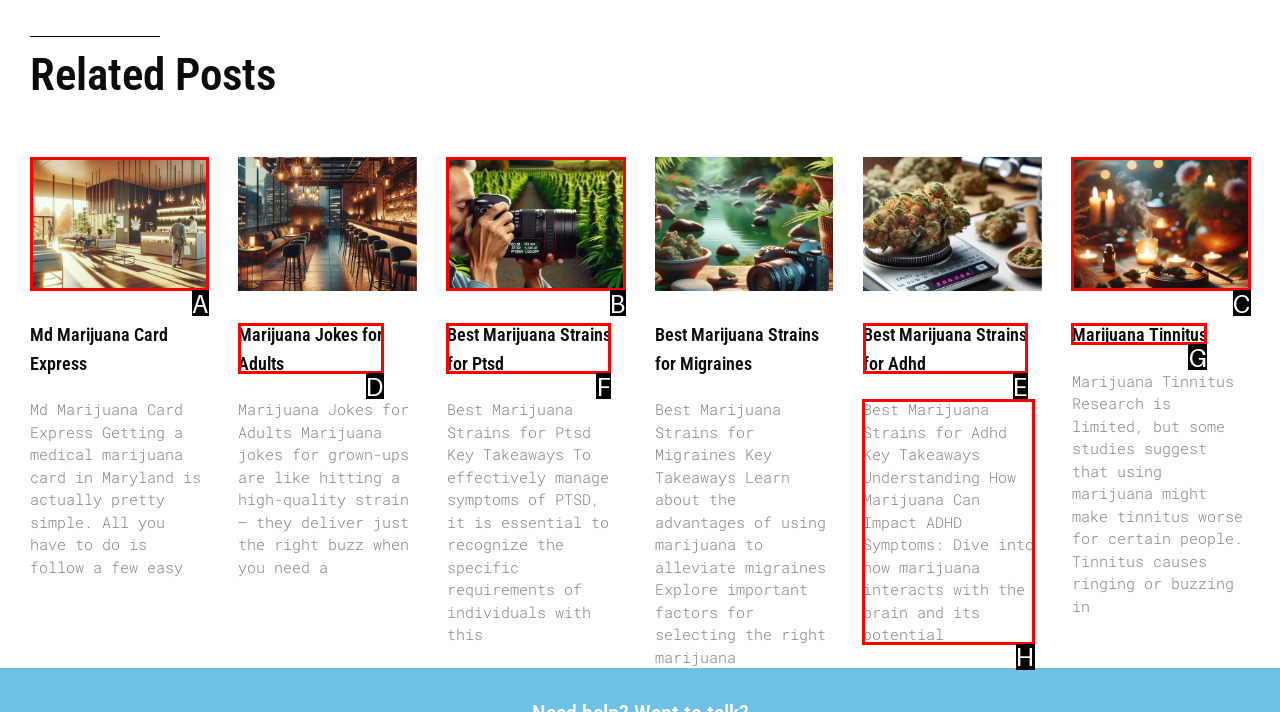Identify the HTML element I need to click to complete this task: View the 'Best Marijuana Strains for Adhd' article Provide the option's letter from the available choices.

H